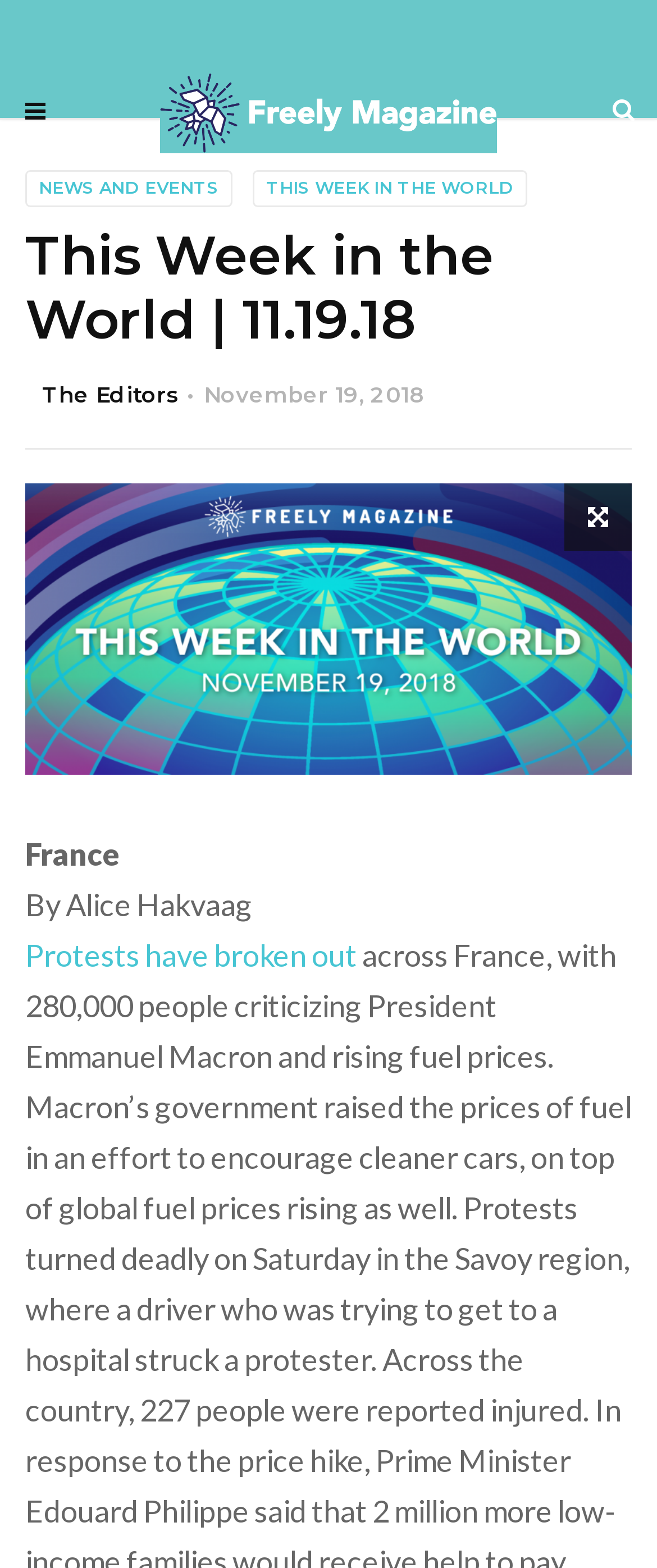Give an in-depth explanation of the webpage layout and content.

The webpage appears to be a news article from Freely Magazine, with the title "This Week in the World | 11.19.18" prominently displayed at the top. Below the title, there is a link to "The Editors" and a date "November 19, 2018" on the same line. 

On the top-left corner, there is a link to "Freely Magazine" accompanied by an image of the magazine's logo. On the top-right corner, there is an empty link. 

The main content of the article is divided into sections, with a heading "NEWS AND EVENTS" on the top-left, followed by "THIS WEEK IN THE WORLD" on the same line, slightly to the right. 

The article itself starts with a heading "France" followed by the author's name "By Alice Hakvaag" on the next line. The main text of the article begins with the sentence "Protests have broken out", which is a link. Above this text, there is a large image that spans the width of the page.